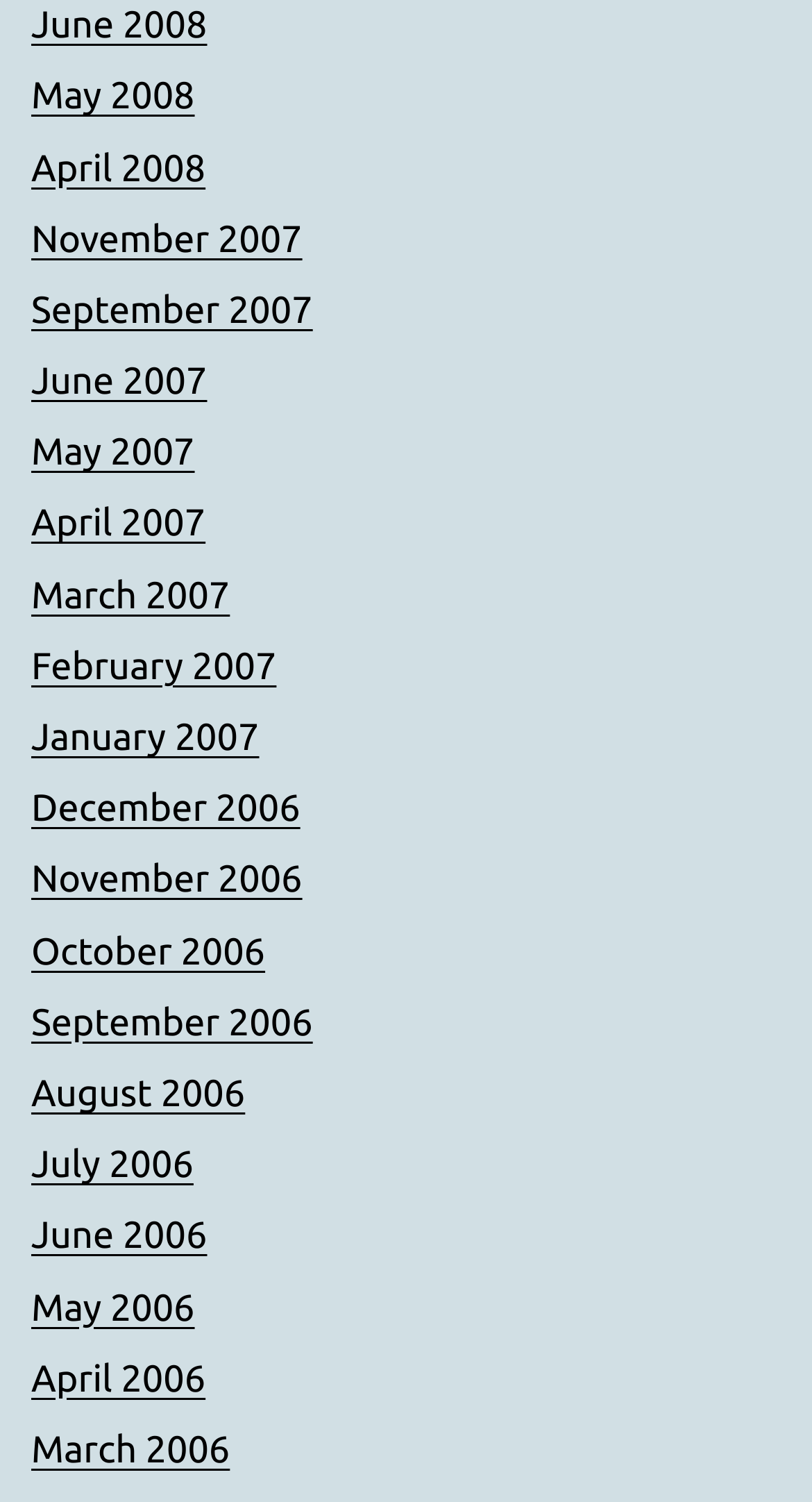Please identify the bounding box coordinates of the element I should click to complete this instruction: 'view April 2006 archives'. The coordinates should be given as four float numbers between 0 and 1, like this: [left, top, right, bottom].

[0.038, 0.904, 0.253, 0.932]